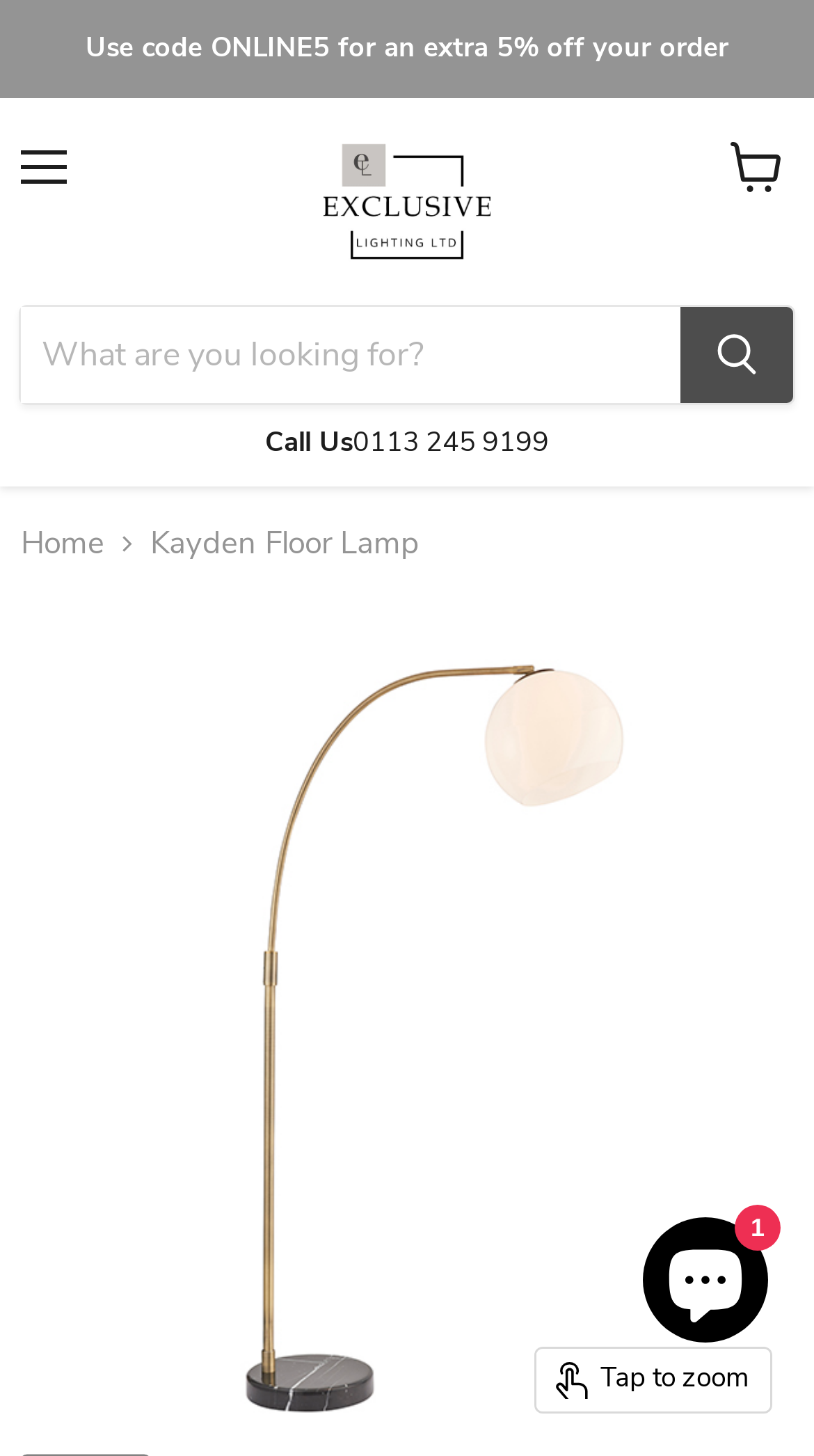Respond concisely with one word or phrase to the following query:
What is the purpose of the 'Menu' button?

To open a menu